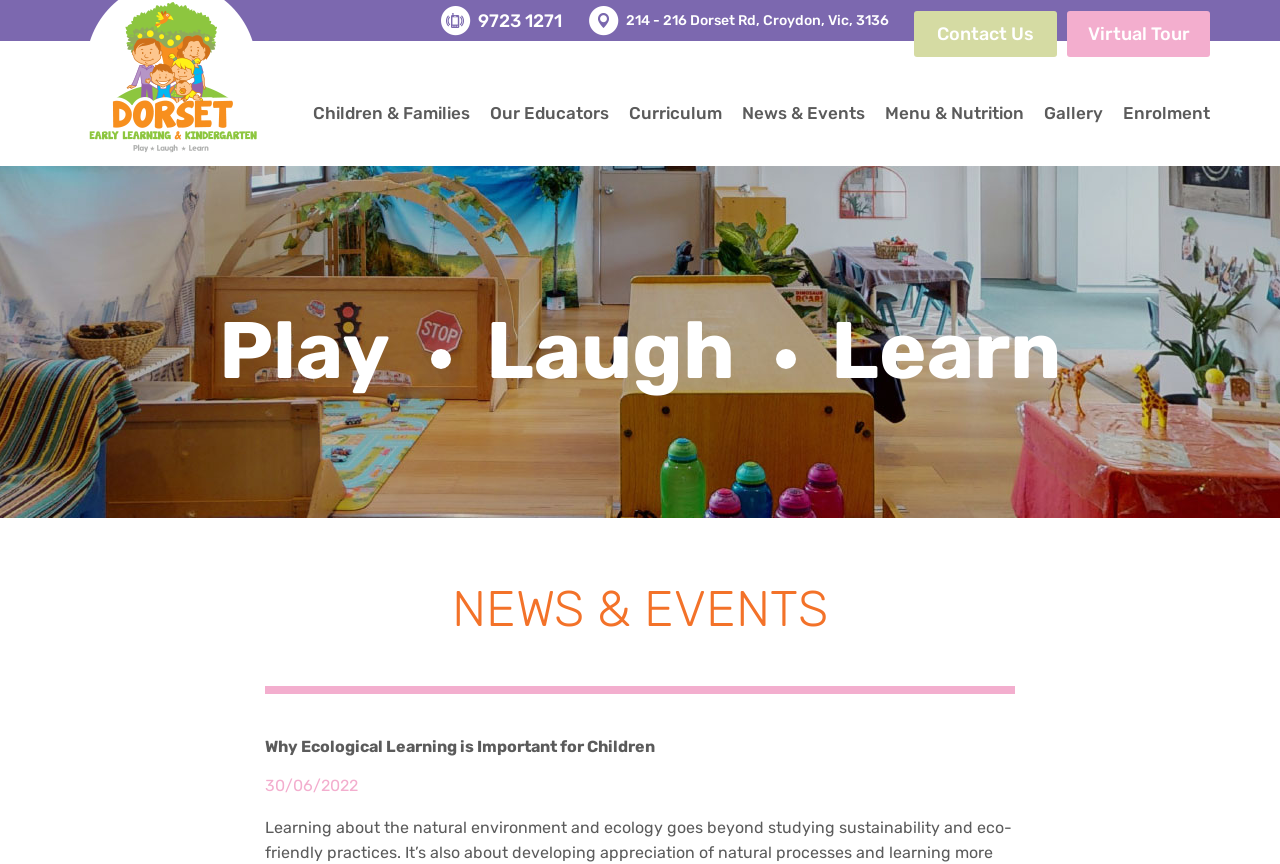What is the first menu item?
Answer the question with detailed information derived from the image.

I found the first menu item by examining the link elements and their bounding box coordinates. The first link element with a y-coordinate of 0.113 is 'Children & Families' with coordinates [0.245, 0.113, 0.375, 0.149].